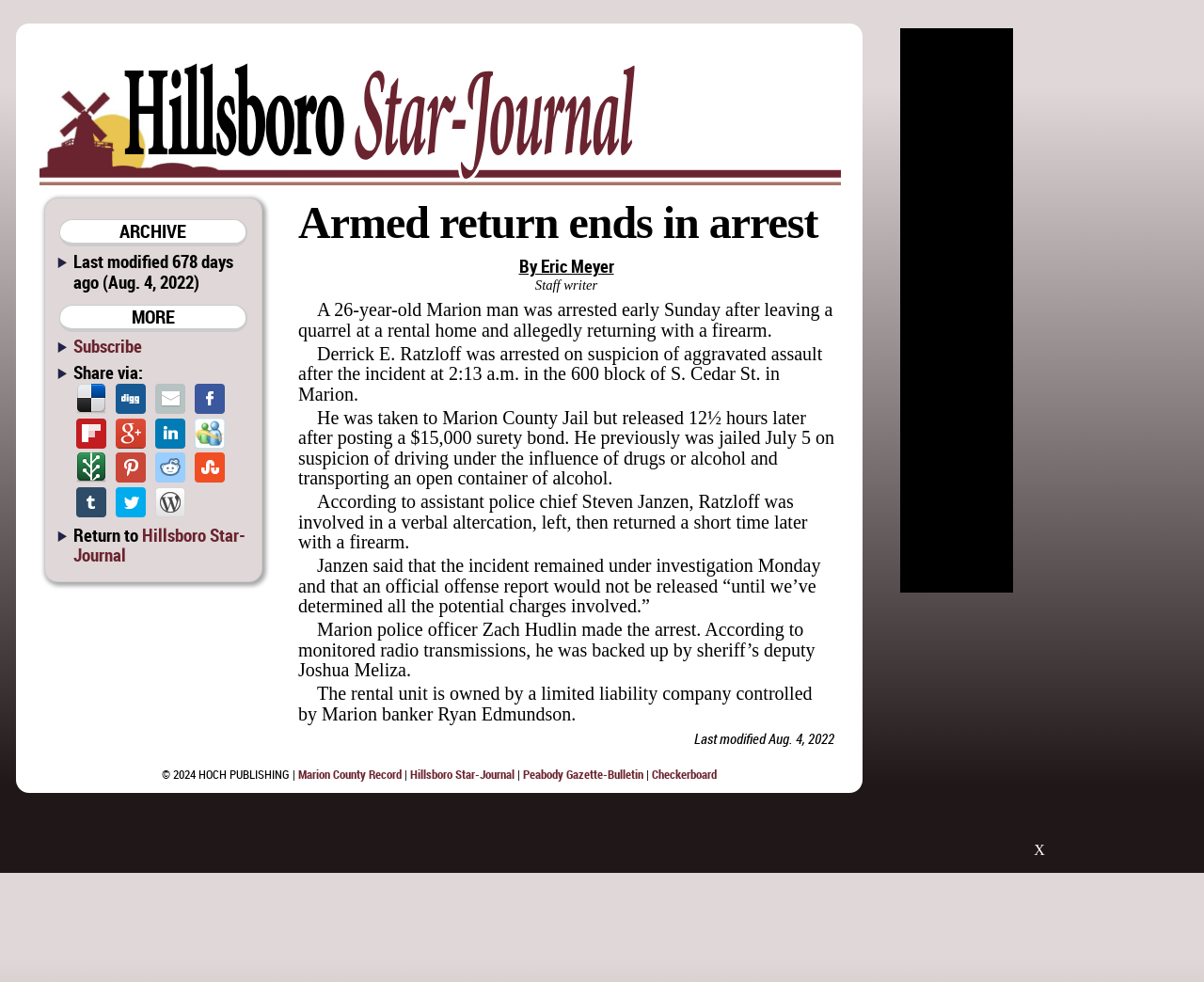Create an elaborate caption that covers all aspects of the webpage.

The webpage appears to be a news article from the Hillsboro Star-Journal, dated August 4, 2022. At the top, there is a heading "ARCHIVE" followed by a list marker and a static text "Last modified 678 days ago (Aug. 4, 2022)". Below this, there is another heading "MORE" with a list marker and a link to "Subscribe". 

To the right of these headings, there is a large section of text that appears to be the main article. The title of the article is "Armed return ends in arrest" and is written by Eric Meyer, a staff writer. The article describes an incident where a 26-year-old man was arrested for allegedly returning to a rental home with a firearm after a quarrel. The article provides details about the incident, including the arrest and release of the individual, as well as the investigation.

Below the main article, there is a section with links to other publications, including the Marion County Record, Hillsboro Star-Journal, Peabody Gazette-Bulletin, and Checkerboard. 

On the right side of the page, there are two advertisements, one at the top and one at the bottom, both contained within iframes. There is also a small "X" button at the bottom right corner of the page. At the very bottom of the page, there is a copyright notice "© 2024 HOCH PUBLISHING" and a link to the Hillsboro Star-Journal.